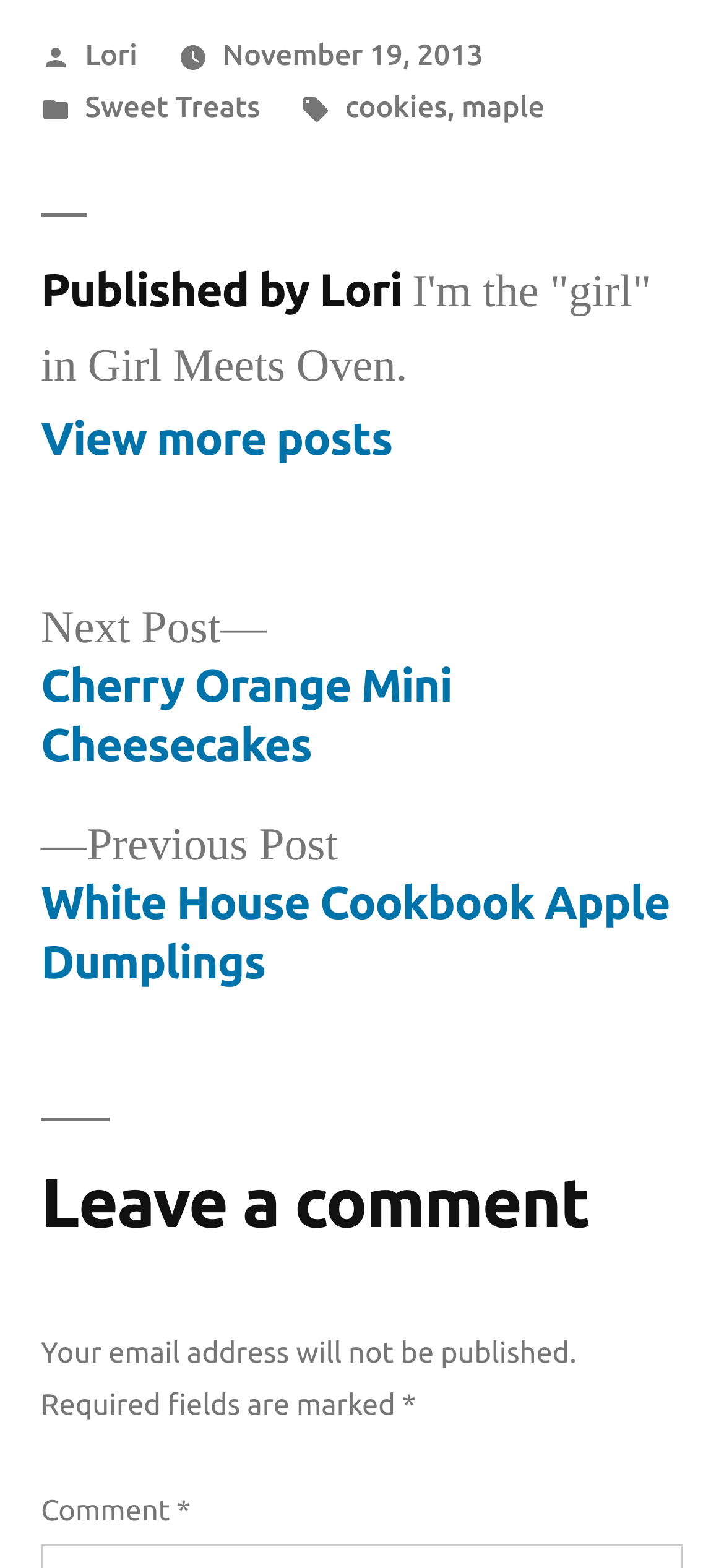Who is the author of the current post?
Please provide a single word or phrase based on the screenshot.

Lori